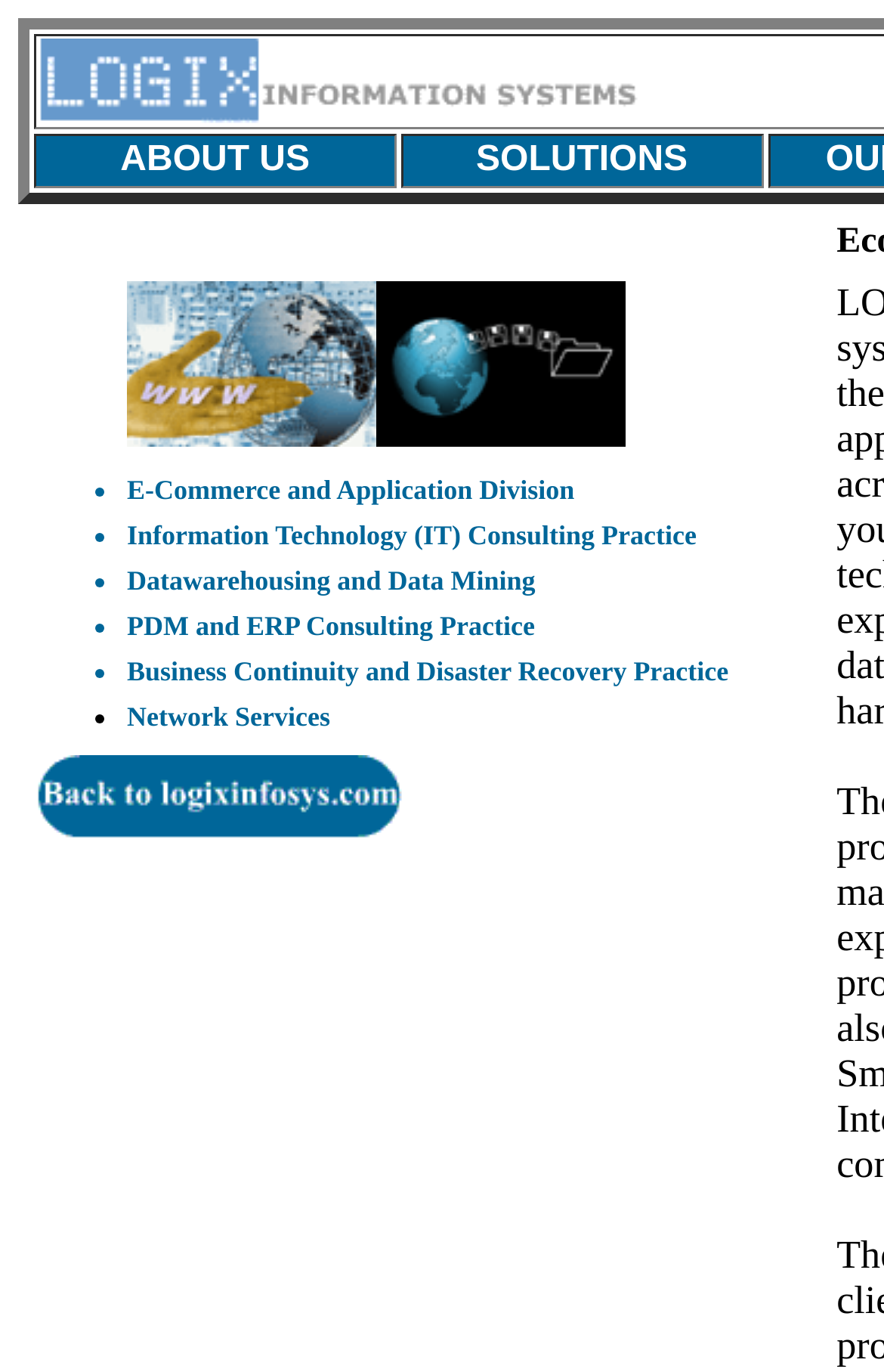Please identify the coordinates of the bounding box for the clickable region that will accomplish this instruction: "learn more about e-commerce and application division".

[0.144, 0.345, 0.65, 0.369]